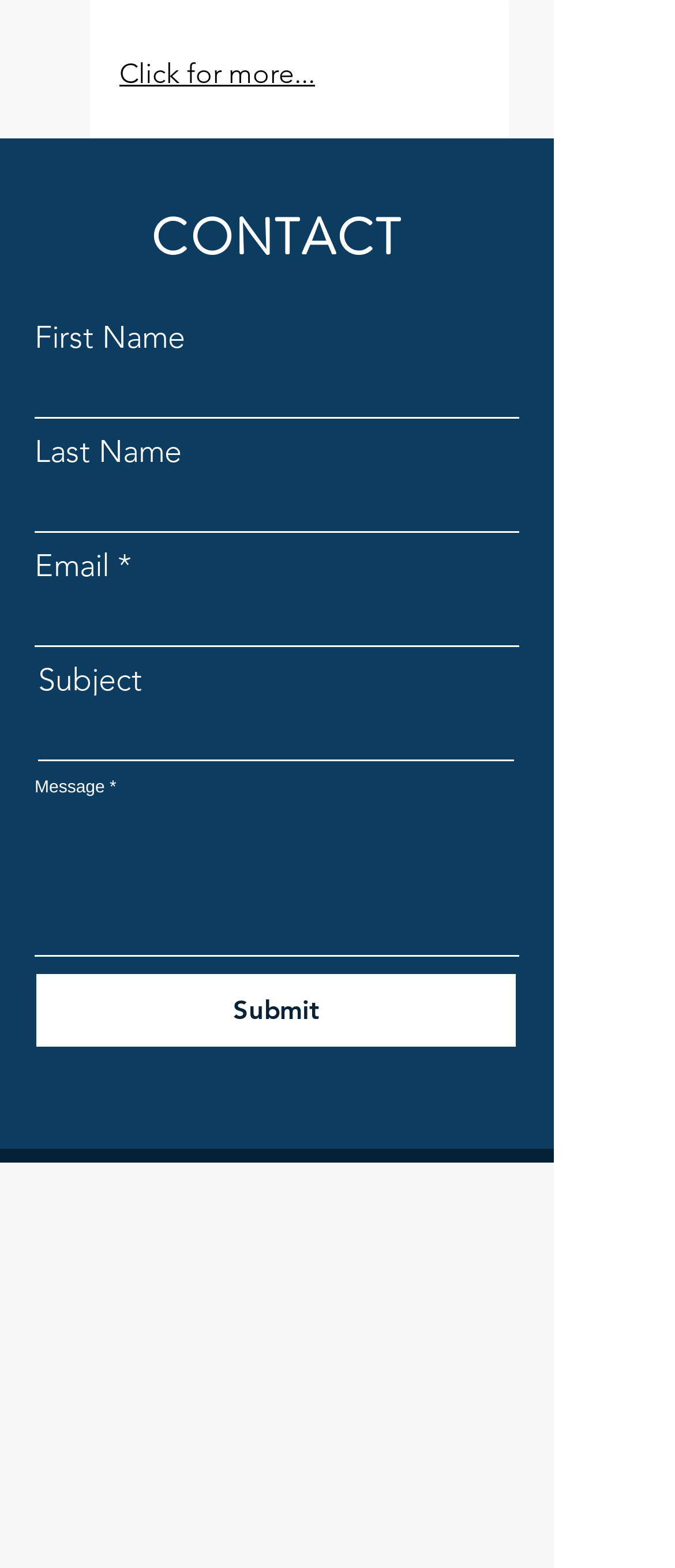How many input fields are there in the form?
Answer briefly with a single word or phrase based on the image.

5